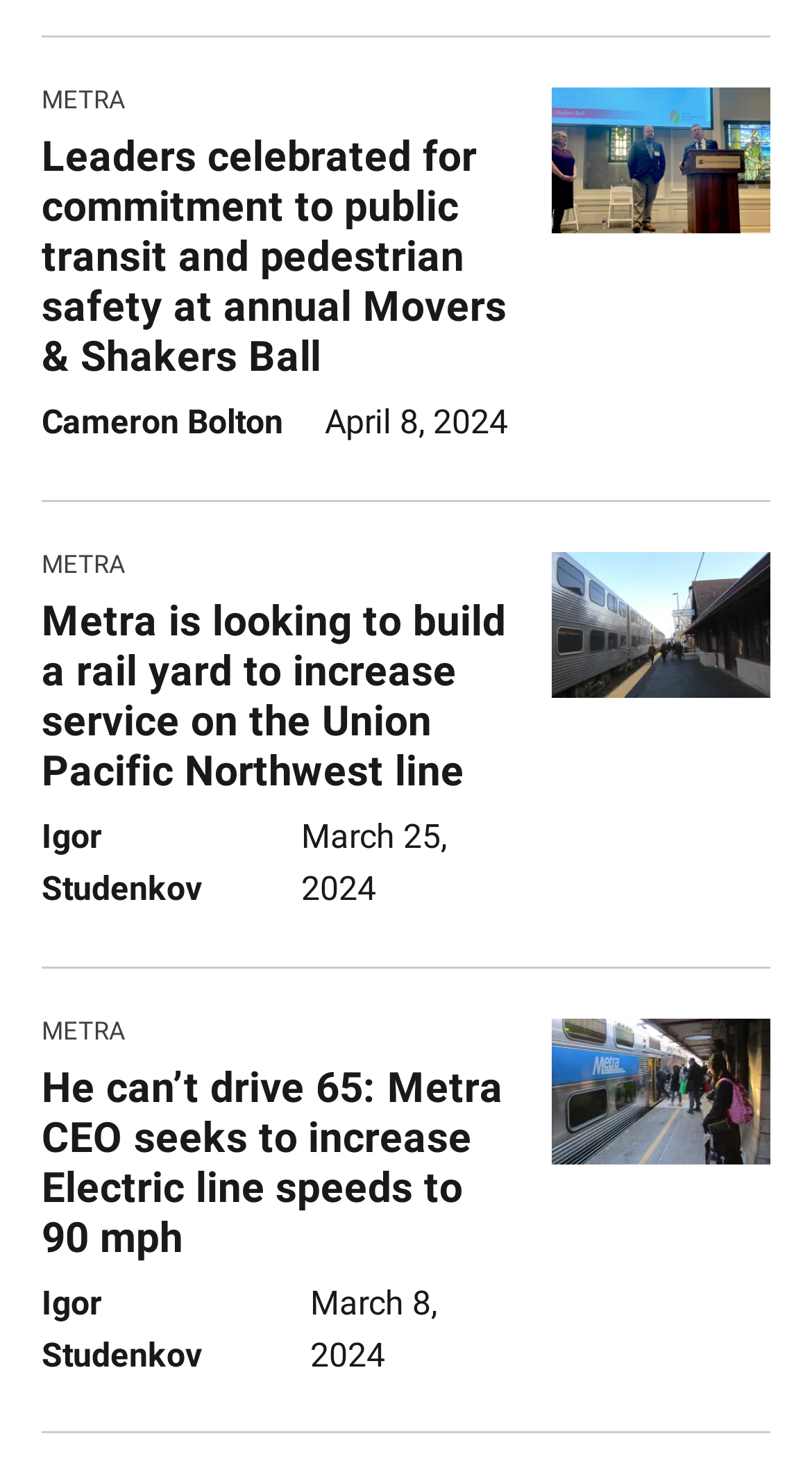Reply to the question with a single word or phrase:
Who wrote the latest news article?

Igor Studenkov